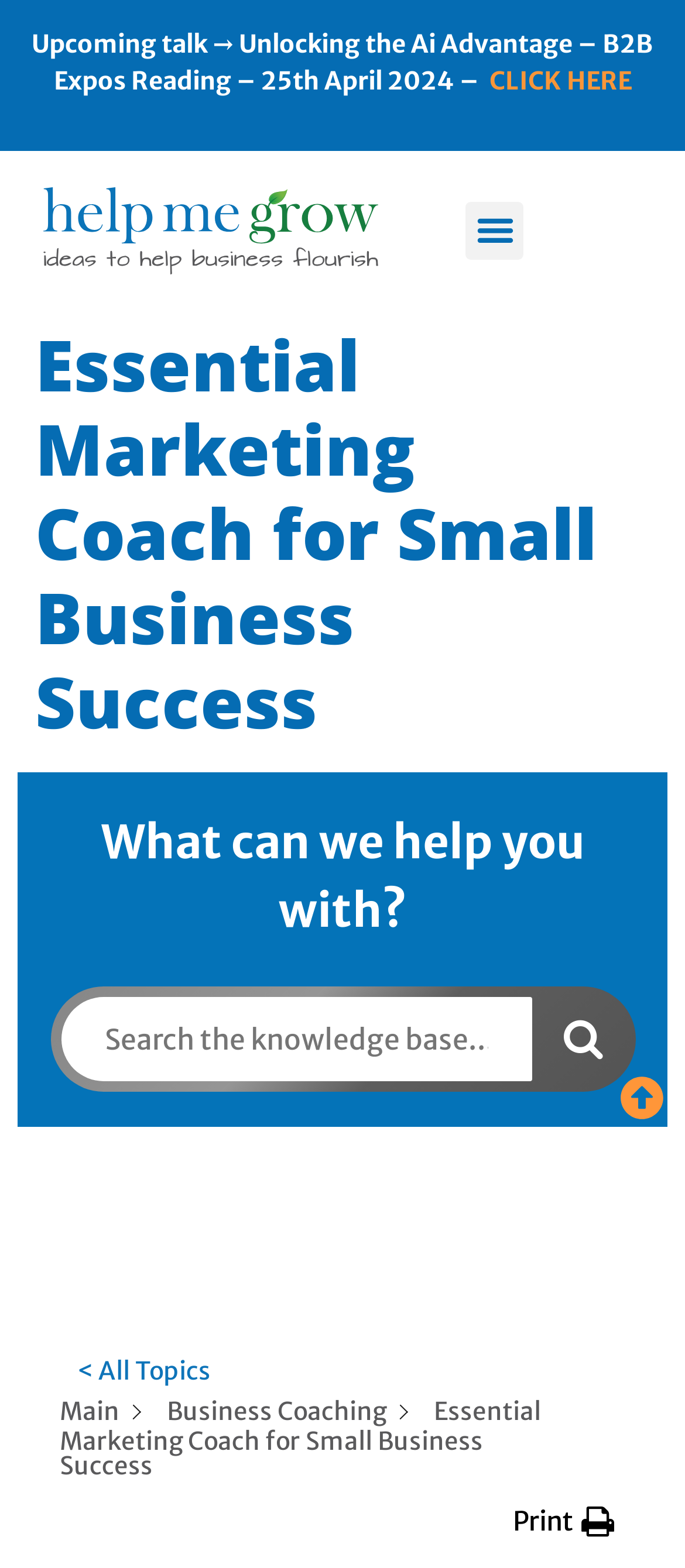Provide a one-word or brief phrase answer to the question:
What is the logo of the website?

help-me-grow-logo